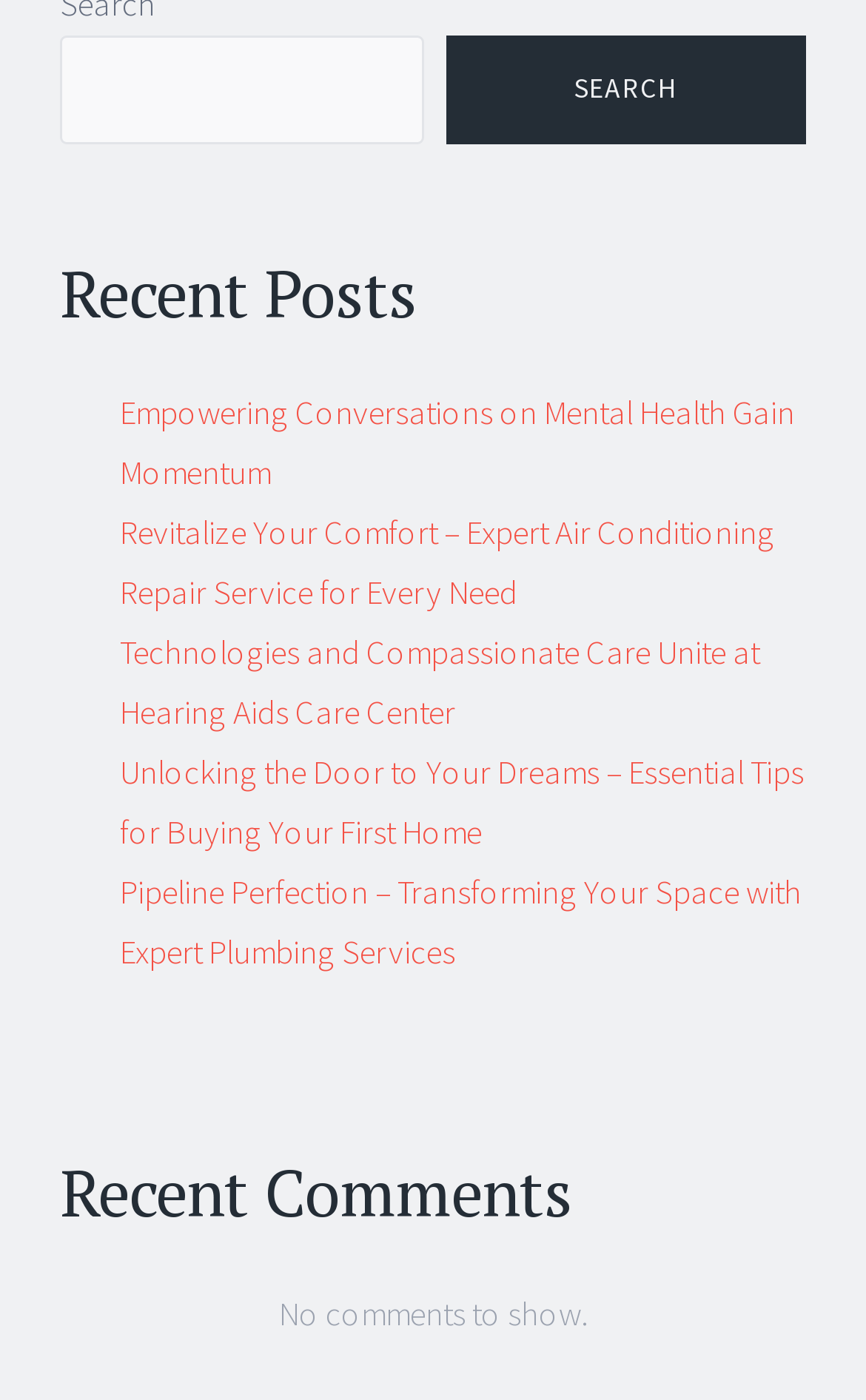Are there any comments to show?
Please answer using one word or phrase, based on the screenshot.

No